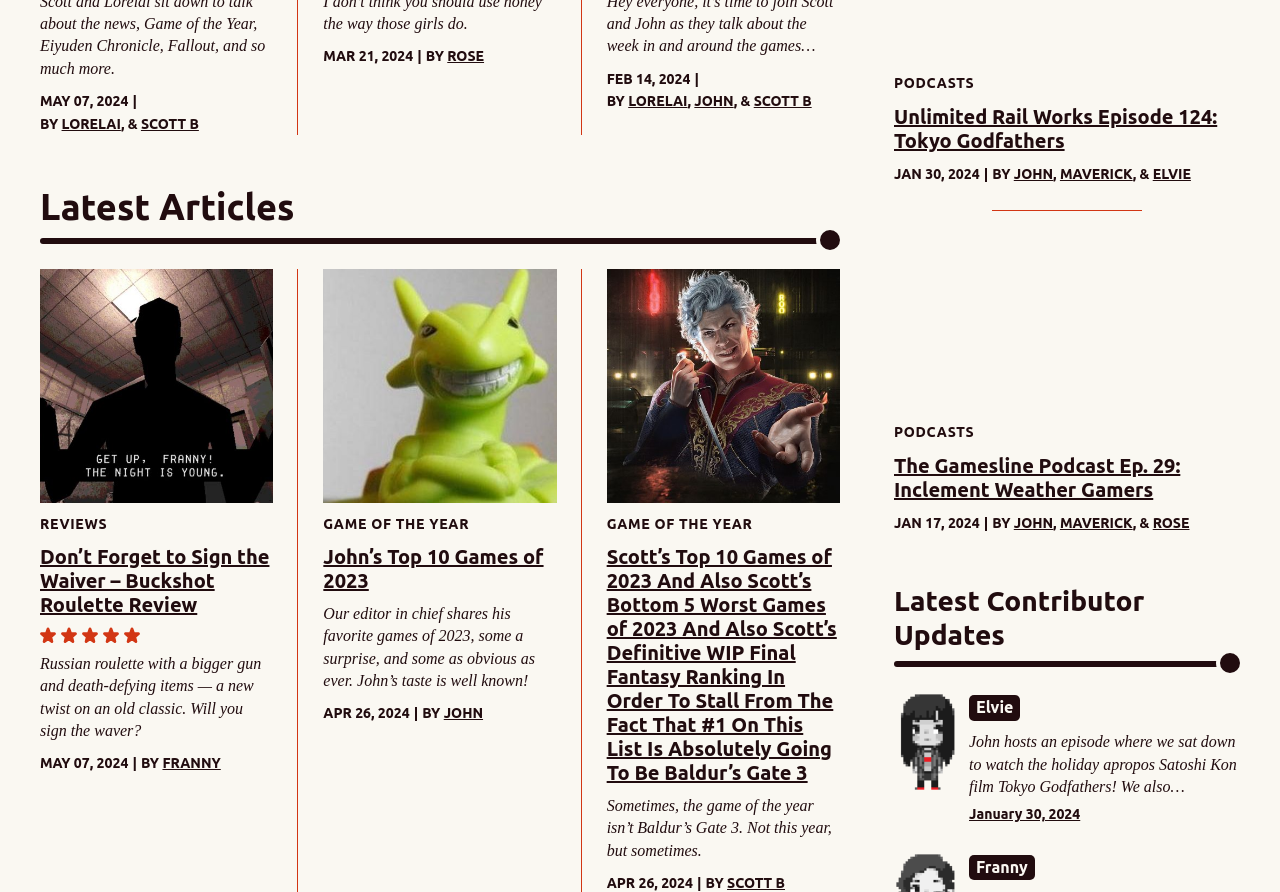What is the rating of the article 'Don’t Forget to Sign the Waiver – Buckshot Roulette Review'?
Based on the visual, give a brief answer using one word or a short phrase.

5 stars